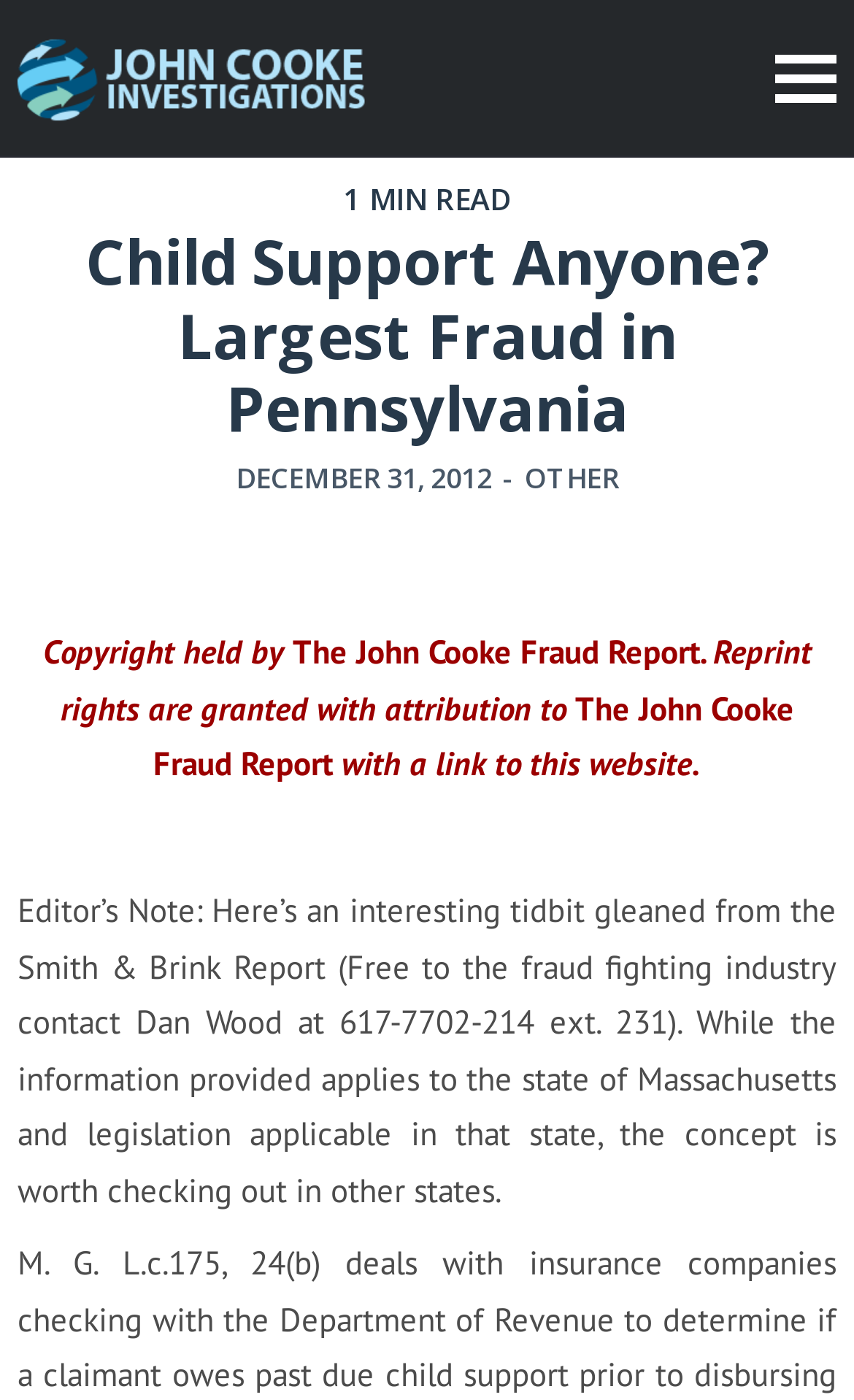Find the bounding box coordinates for the element described here: "1 MIN READ".

[0.401, 0.128, 0.599, 0.156]